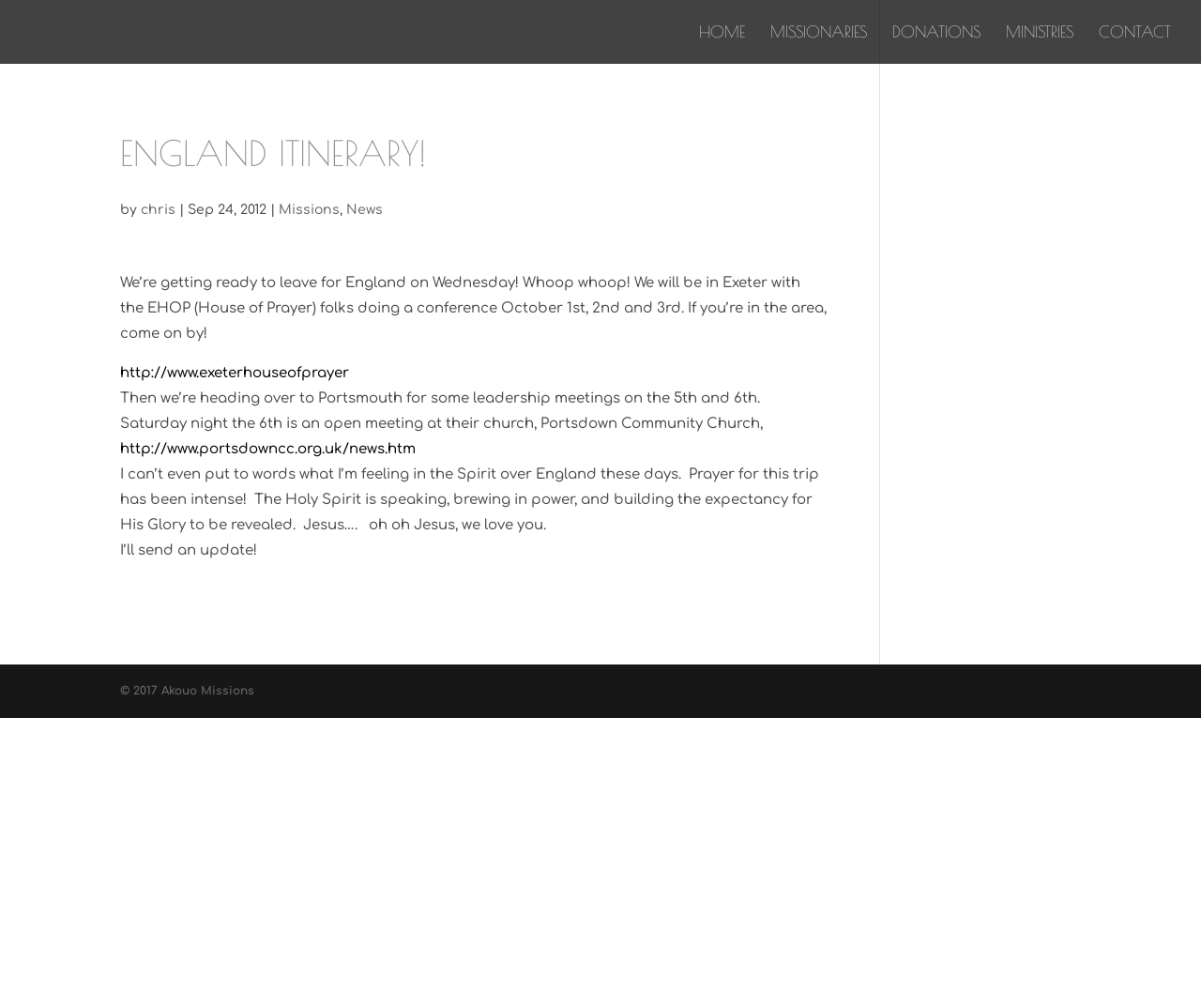Provide a short answer using a single word or phrase for the following question: 
What is the copyright year of the Akouo Missions website?

2017